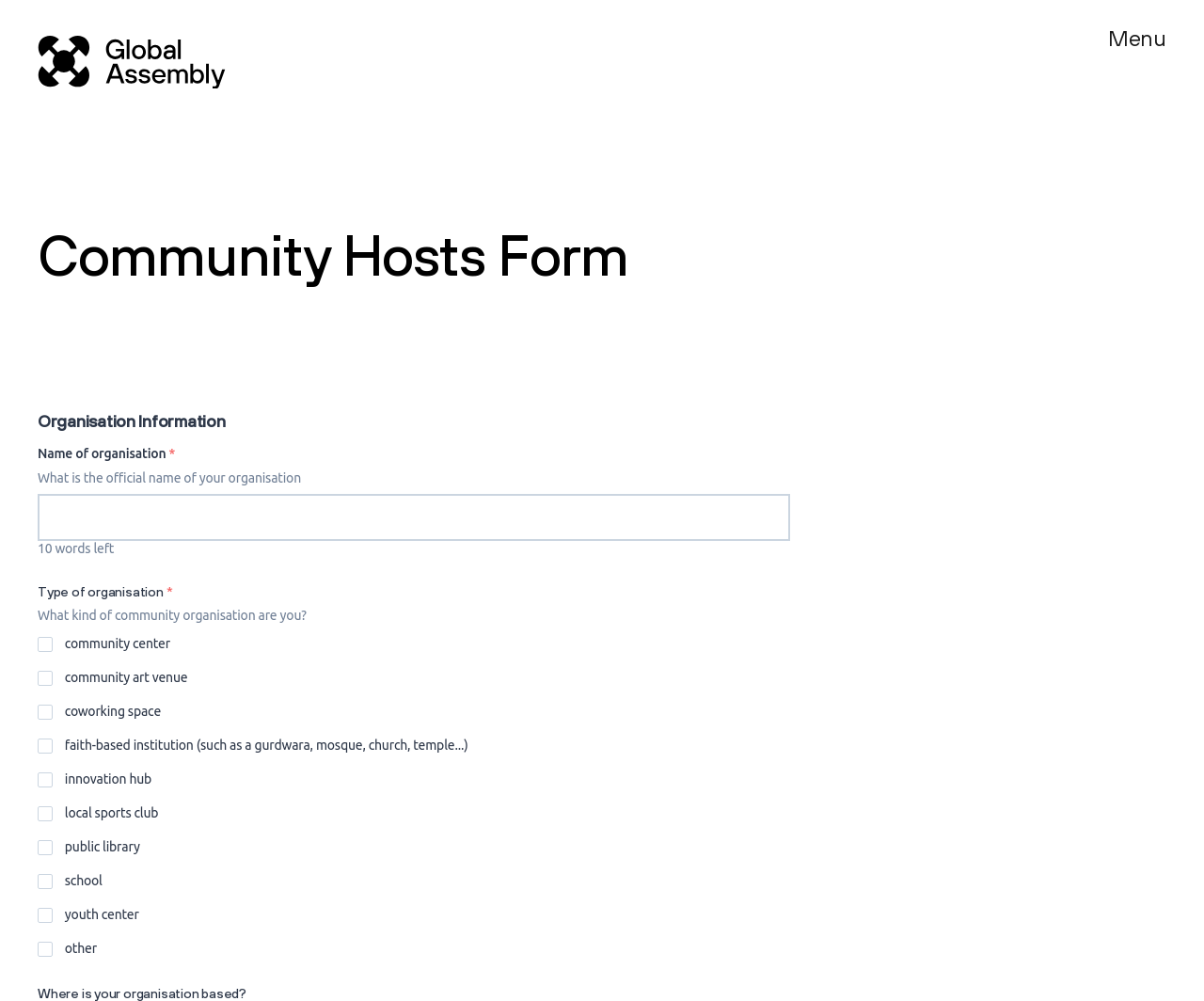Locate the bounding box coordinates of the element to click to perform the following action: 'Check the 'A Clearer Understanding of Kratom: Dispelling Myths' article'. The coordinates should be given as four float values between 0 and 1, in the form of [left, top, right, bottom].

None